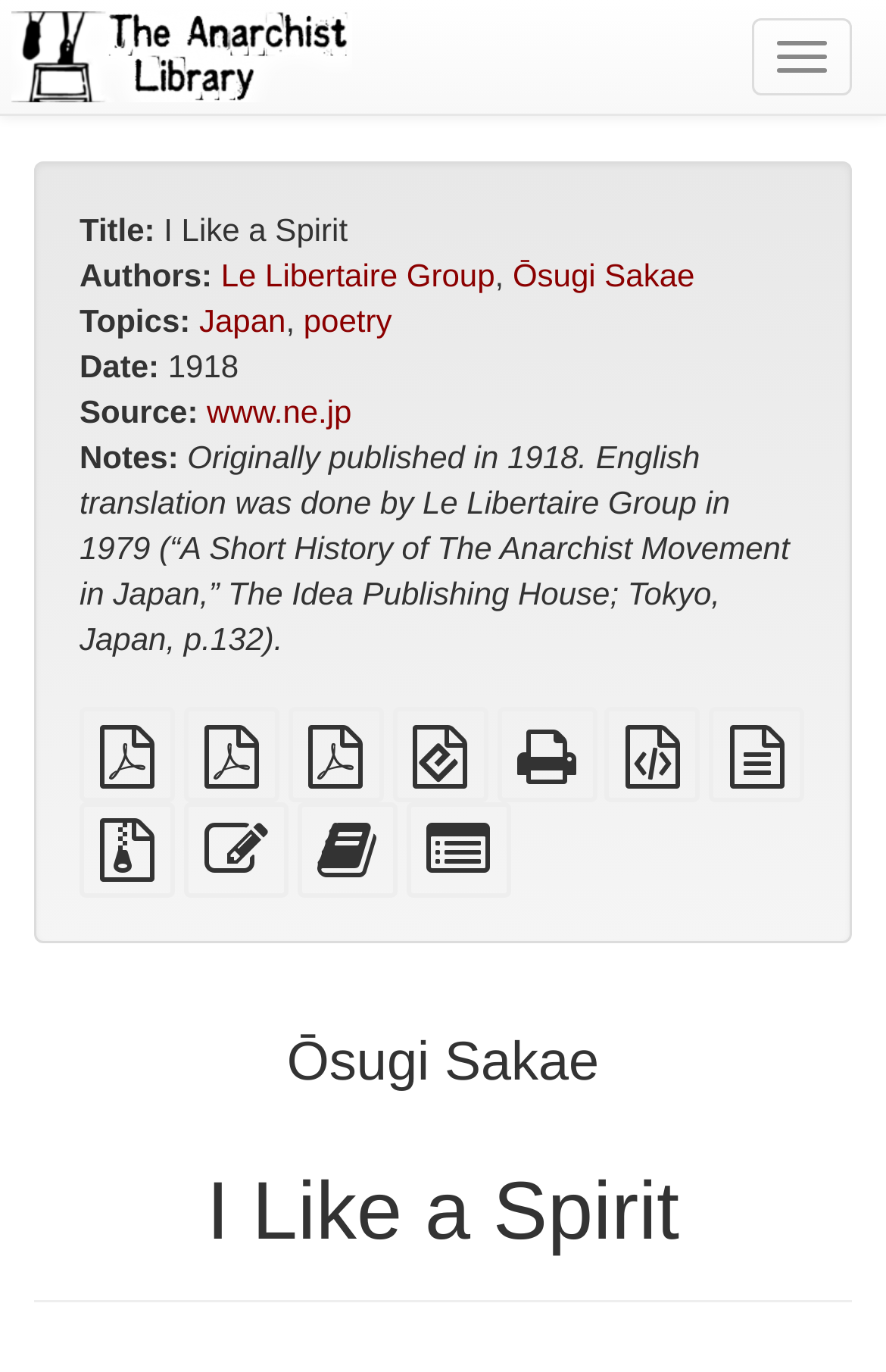Summarize the webpage with a detailed and informative caption.

This webpage is about the book "I Like a Spirit" by Ōsugi Sakae, originally published in 1918. At the top, there is a navigation button and a link to "The Anarchist Library" with an accompanying image. Below this, the title "I Like a Spirit" is displayed prominently, along with the authors' names, Ōsugi Sakae and Le Libertaire Group.

To the right of the title, there are several links to topics related to the book, including "Japan" and "poetry". Below this, the publication date "1918" is listed, along with a source link to "www.ne.jp". 

Further down, there is a notes section that provides more information about the book, including the fact that it was originally published in 1918 and translated into English by Le Libertaire Group in 1979. 

The webpage also provides several links to download the book in various formats, including PDF, EPUB, and HTML. Additionally, there are links to edit the text, add it to a bookbuilder, or select individual parts for the bookbuilder. 

At the bottom of the page, there are two headings, "Ōsugi Sakae" and "I Like a Spirit", which appear to be section titles.